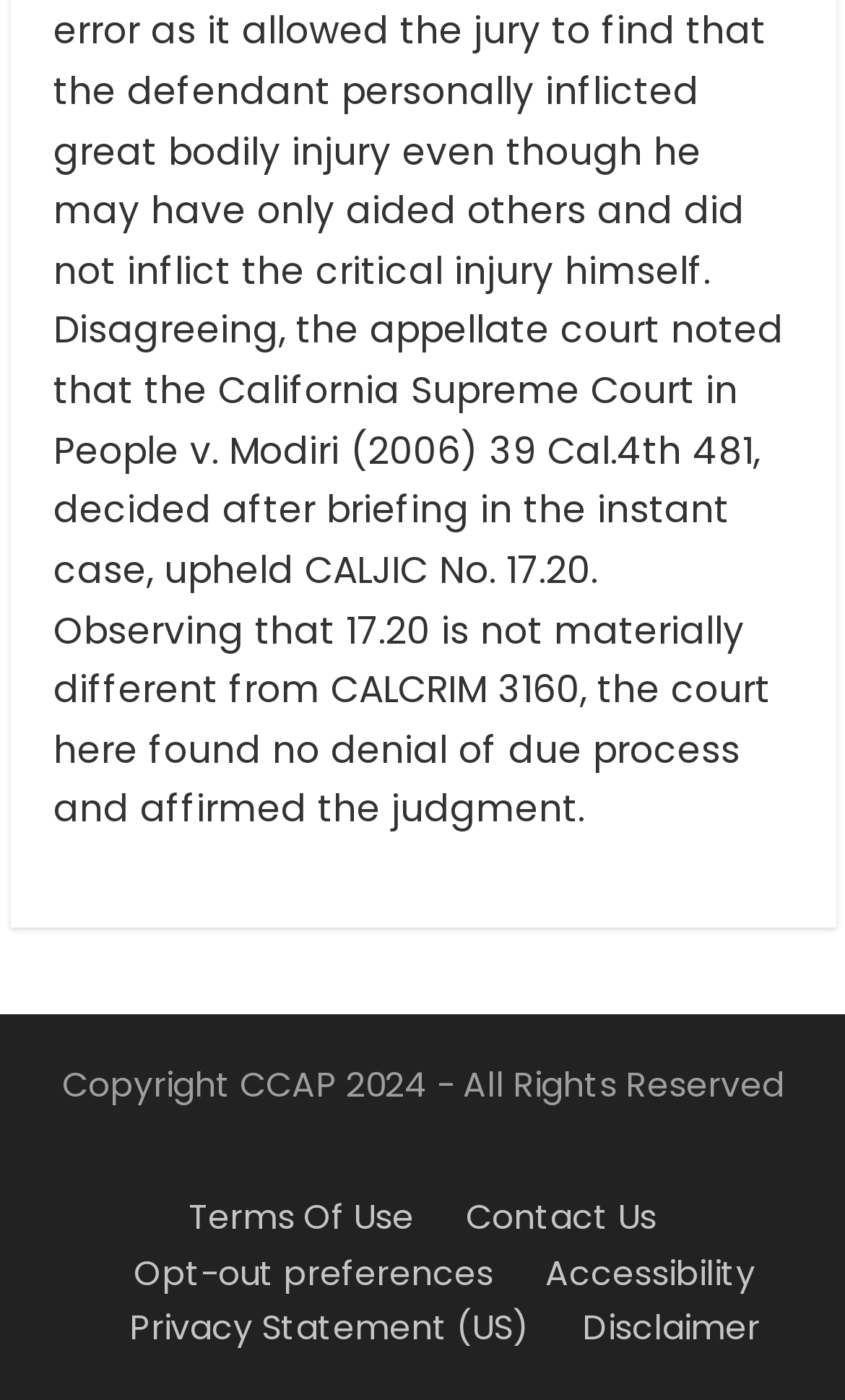What is the position of the 'Contact Us' link in the footer menu?
Please respond to the question thoroughly and include all relevant details.

The 'Contact Us' link is the second link from the left in the footer menu, located between 'Terms Of Use' and 'Opt-out preferences'.